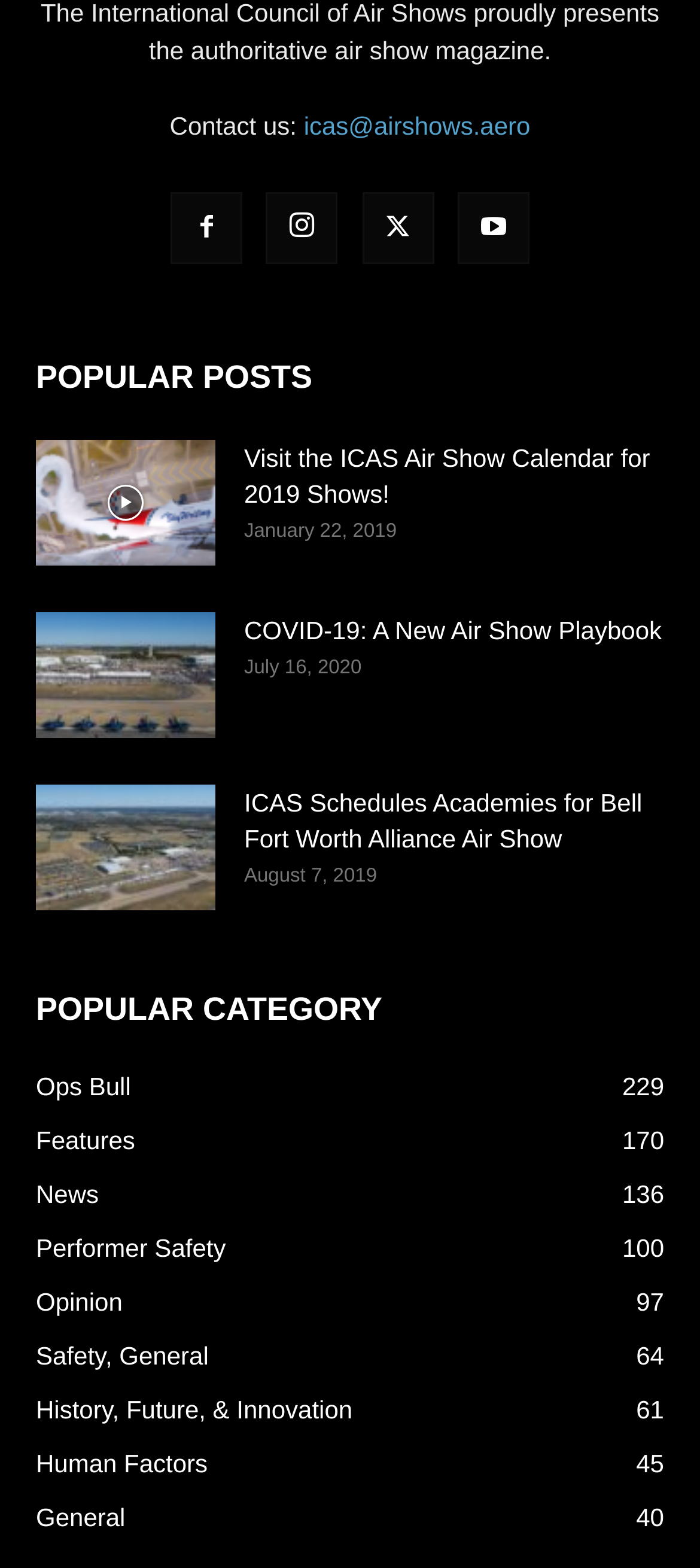Find the bounding box coordinates for the UI element that matches this description: "Human Factors45".

[0.051, 0.924, 0.297, 0.942]